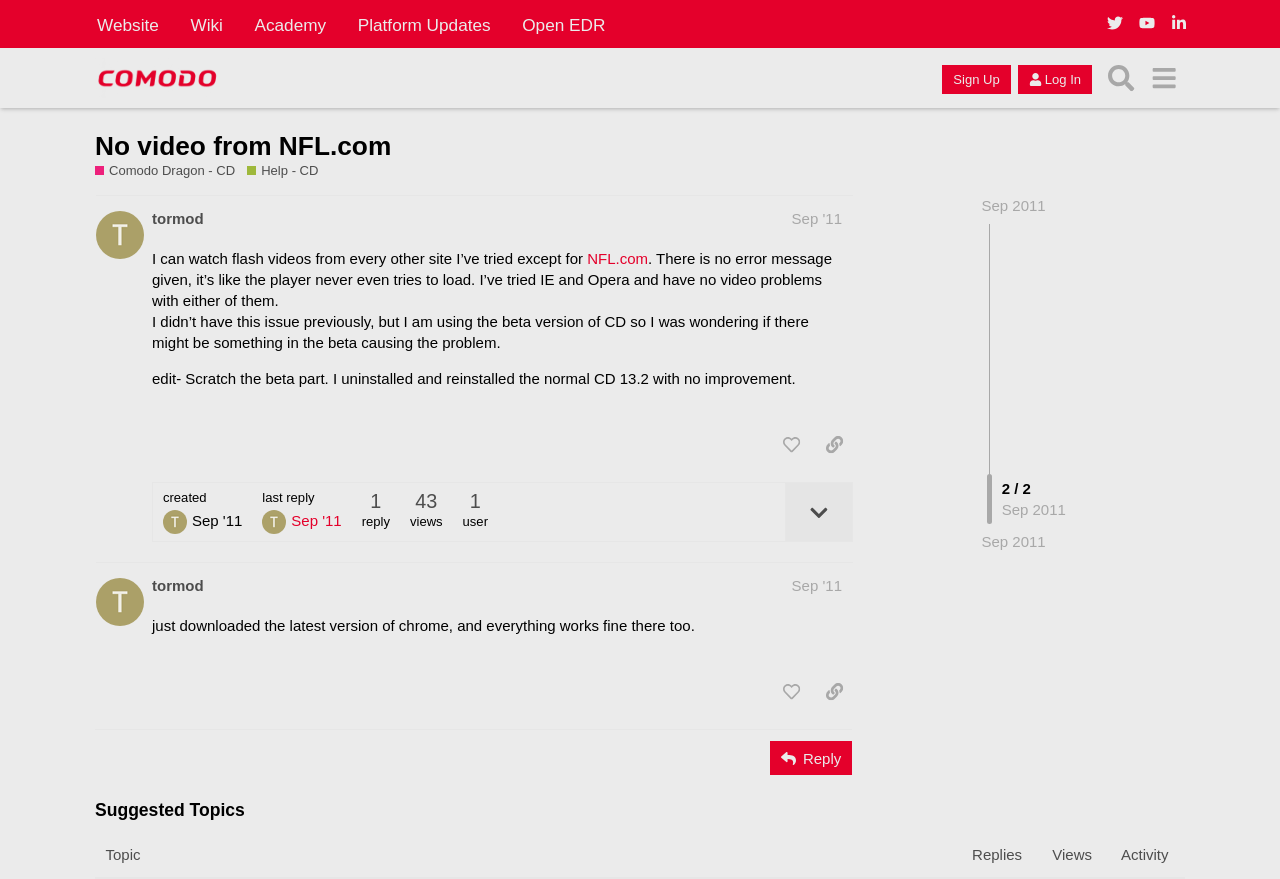Describe the entire webpage, focusing on both content and design.

This webpage appears to be a forum discussion page, specifically a thread about an issue with watching flash videos on NFL.com. At the top of the page, there is a header section with links to various parts of the website, including "Website", "Wiki", "Academy", and "Platform Updates". Below this, there is a secondary header section with a link to "Comodo Forum" and buttons to "Sign Up" and "Log In".

The main content of the page is a discussion thread, with two posts from a user named "tormod". The first post describes the issue with watching flash videos on NFL.com, and the second post mentions that the user has tried using Chrome and it works fine. Each post has a heading with the user's name and the date of the post, followed by the post content. There are also buttons to "like this post", "share a link to this post", and "expand topic details".

Below the posts, there is a button to "Reply" to the thread, and a section with suggested topics. The suggested topics section has a table with columns for "Topic", "Replies", "Views", and "Activity", but it appears to be empty.

Throughout the page, there are various links and buttons, including links to other parts of the website, links to specific posts, and buttons to perform actions such as liking or sharing a post. There are also some images, including a logo for the Comodo Forum and an icon for the "Reply" button.